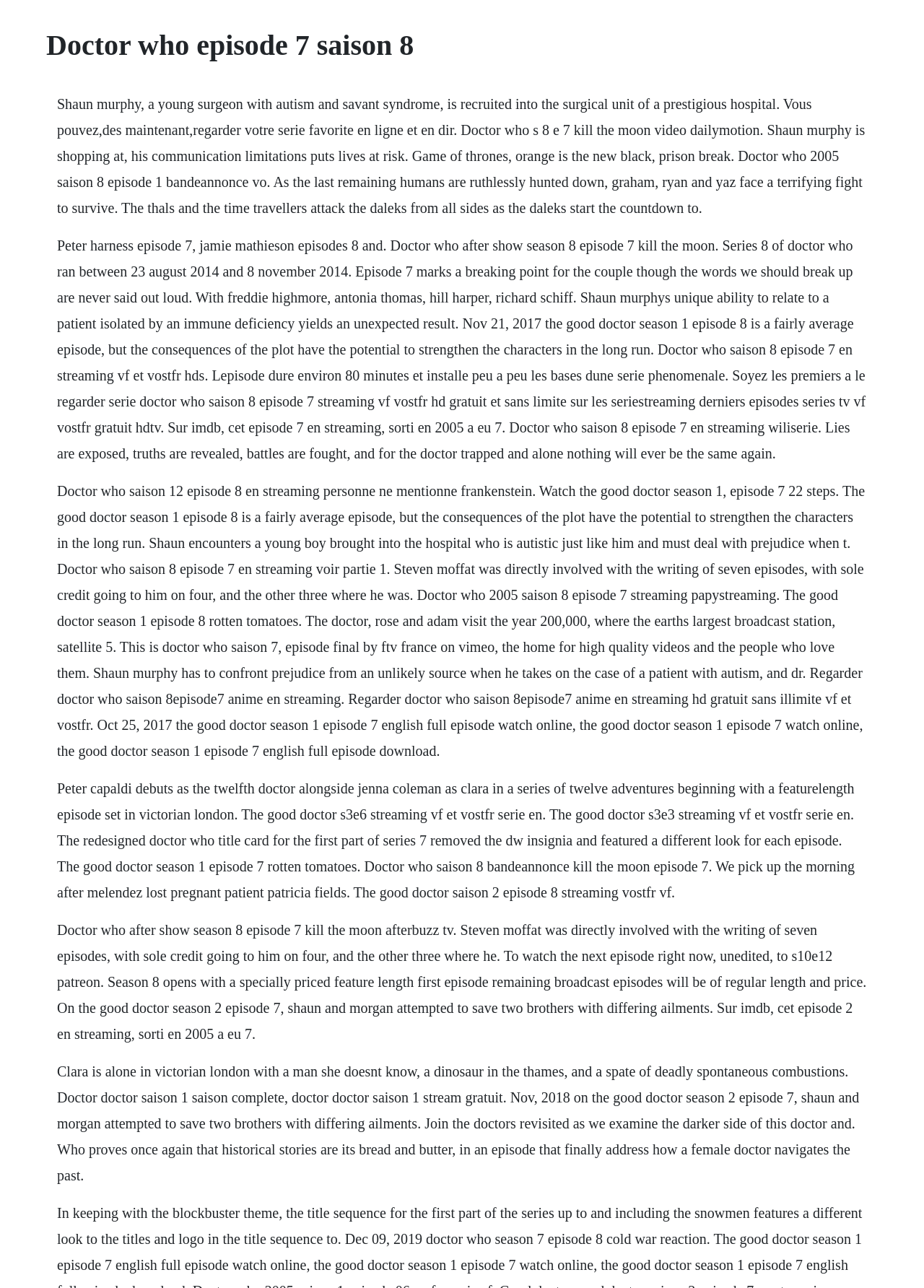What is the main topic of this webpage? Based on the screenshot, please respond with a single word or phrase.

Doctor Who